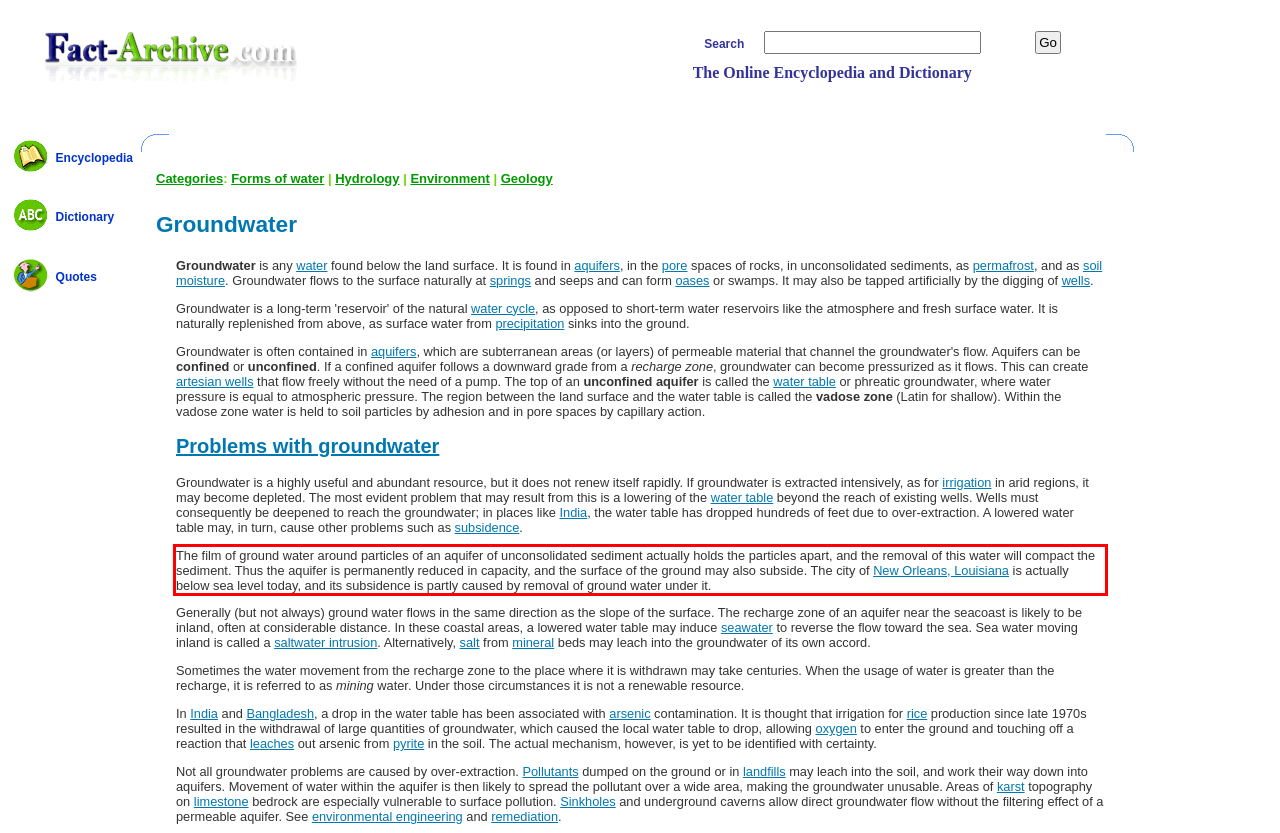Observe the screenshot of the webpage, locate the red bounding box, and extract the text content within it.

The film of ground water around particles of an aquifer of unconsolidated sediment actually holds the particles apart, and the removal of this water will compact the sediment. Thus the aquifer is permanently reduced in capacity, and the surface of the ground may also subside. The city of New Orleans, Louisiana is actually below sea level today, and its subsidence is partly caused by removal of ground water under it.